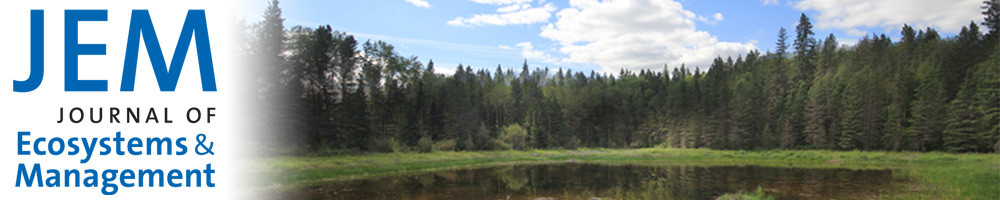What is the color of the sky?
Answer the question with as much detail as possible.

The caption describes the image as having a clear blue sky adorned with fluffy clouds, which indicates that the sky is a clear blue color.